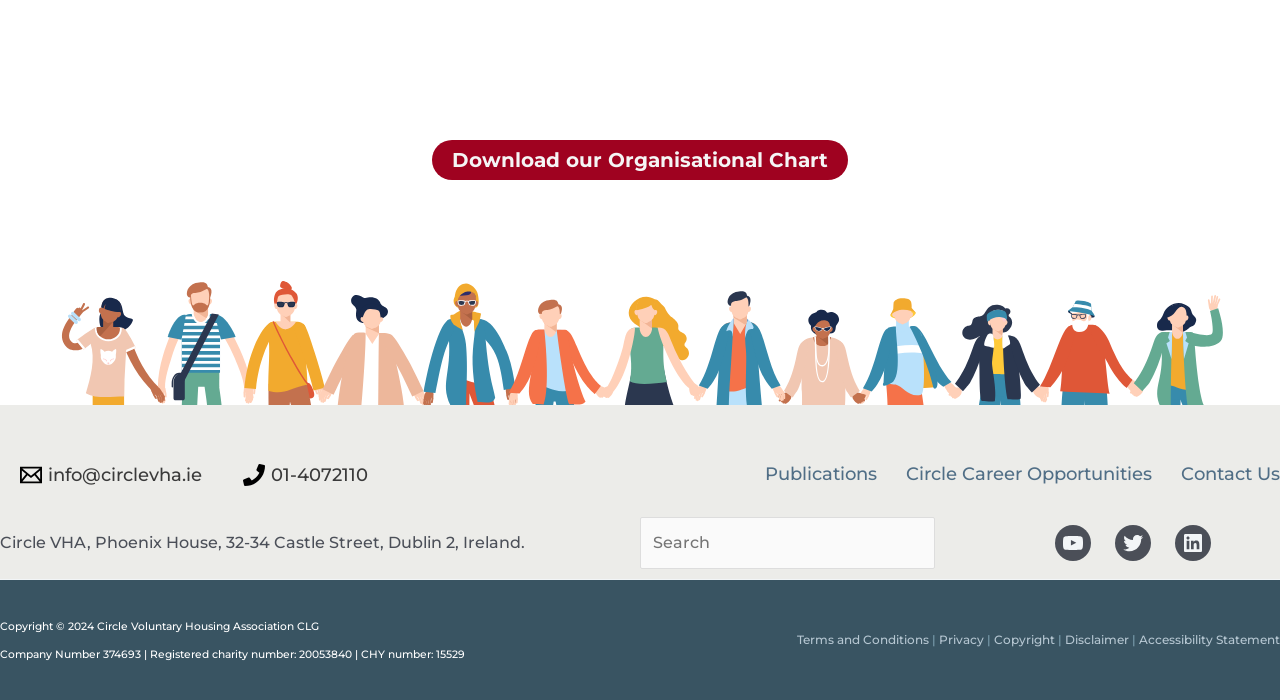Examine the image and give a thorough answer to the following question:
What is the address of Circle VHA?

I found the address by looking at the StaticText element with the text 'Circle VHA, Phoenix House, 32-34 Castle Street, Dublin 2, Ireland'.